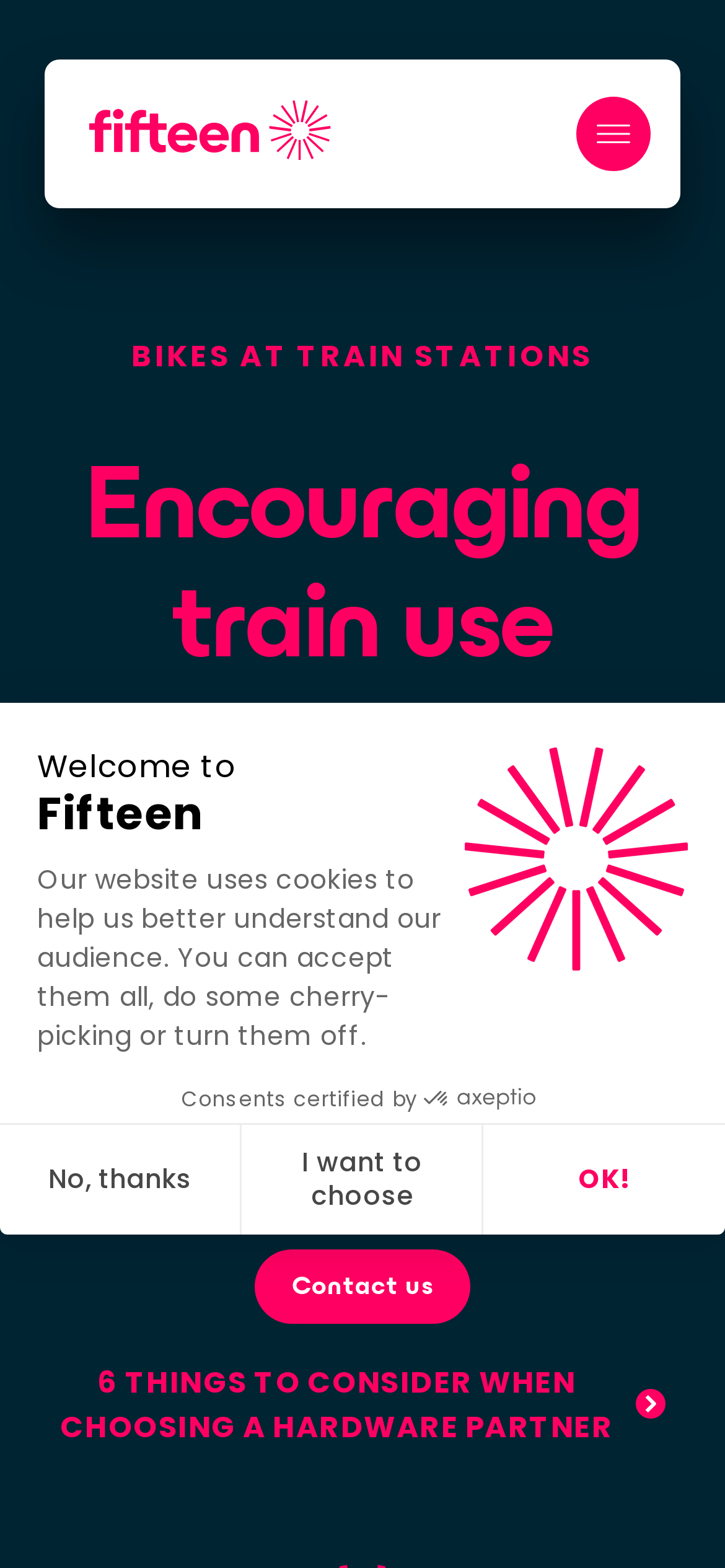Explain the webpage in detail.

The webpage is about Fifteen's bike rental services for train stations, highlighting the benefits of combining bike and train travel for a more environmentally friendly mobility solution. 

At the top left corner, there is a "Go back home" link accompanied by an image. Next to it, on the top right corner, is a "hamburger" button with an image. Below these elements, there is a "Ride with us" heading, followed by a brief description and an "arrowLeft" image. 

On the left side of the page, there are several links and headings, including "Solutions", "TURNKEY SERVICES", "PRODUCTS", "Our cities", "Resources", and "About Fifteen". Each of these sections has a corresponding heading and some links with descriptive text and accompanying images. 

The "Solutions" section has links to "Bike sharing for cities", "Solutions for operators", and "Ride the cycling wave". The "PRODUCTS" section has links to "Electric bike", "Short term rental", "Long term rental", and "Bike+Train". 

The "Our cities" section has a brief description, and the "Resources" section has links to "Guides", "Blog", "15MinCities Podcast", and "Replays from Events". The "About Fifteen" section has a brief description and links to "News" and "Work at Fifteen". 

On the right side of the page, there is a "Contact us" button and a section about bike rental services at train stations, with a heading "BIKES AT TRAIN STATIONS" and a brief description. This section also has a heading "Encouraging train use" and a longer paragraph of text describing the benefits of combining bike and train travel. There is another "Contact us" button at the bottom of this section, and a link to "6 THINGS TO CONSIDER WHEN CHOOSING A HARDWARE PARTNER".